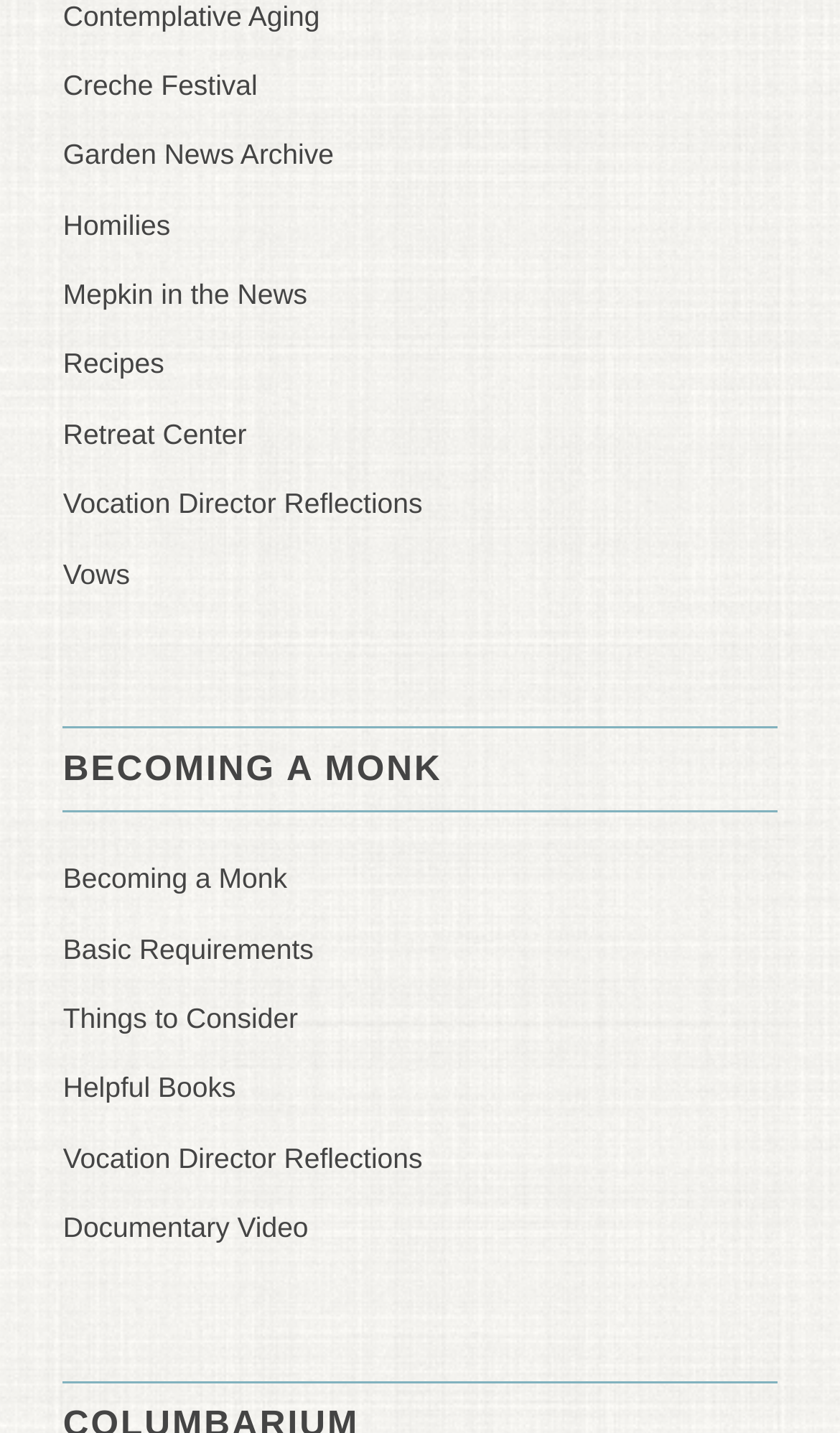Given the element description Vows, identify the bounding box coordinates for the UI element on the webpage screenshot. The format should be (top-left x, top-left y, bottom-right x, bottom-right y), with values between 0 and 1.

[0.075, 0.377, 0.925, 0.426]